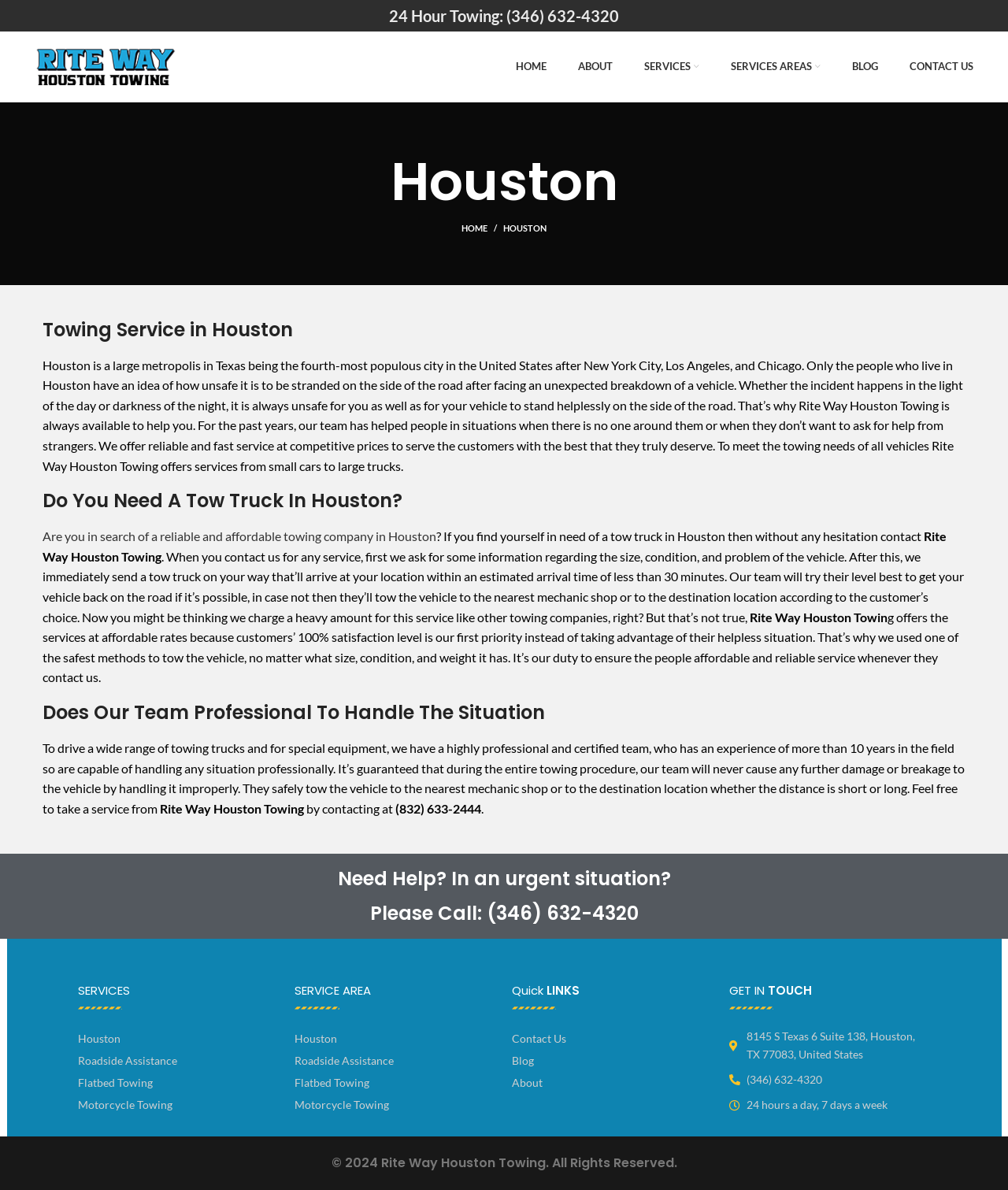Offer a detailed explanation of the webpage layout and contents.

This webpage is about a 24-hour flatbed tow truck service in the Houston area. At the top, there is a navigation menu with links to "HOME", "ABOUT", "SERVICES", "SERVICES AREAS", "BLOG", and "CONTACT US". Below the navigation menu, there is a heading that reads "Houston" and a link to "24 Hour Towing" with a phone number.

The main content of the webpage is an article about the importance of reliable and fast towing services in Houston. The article explains that being stranded on the side of the road can be unsafe and that Rite Way Houston Towing is available to help. It describes the services offered, including towing for small cars to large trucks, and the process of requesting a tow truck.

There are several headings throughout the article, including "Towing Service in Houston", "Do You Need A Tow Truck In Houston?", and "Does Our Team Professional To Handle The Situation". The article also mentions that the company offers affordable rates and uses safe methods to tow vehicles.

At the bottom of the webpage, there are several sections, including "Need Help? In an urgent situation?", "SERVICES", "SERVICE AREA", "Quick LINKS", and "GET IN TOUCH". The "Need Help?" section has a phone number and a link to call for assistance. The "SERVICES" section has links to different types of towing services, including roadside assistance, flatbed towing, and motorcycle towing. The "SERVICE AREA" section has links to different areas served, including Houston. The "Quick LINKS" section has links to "Contact Us", "Blog", and "About". The "GET IN TOUCH" section has the company's address, phone number, and hours of operation.

Finally, at the very bottom of the webpage, there is a copyright notice for Rite Way Houston Towing.